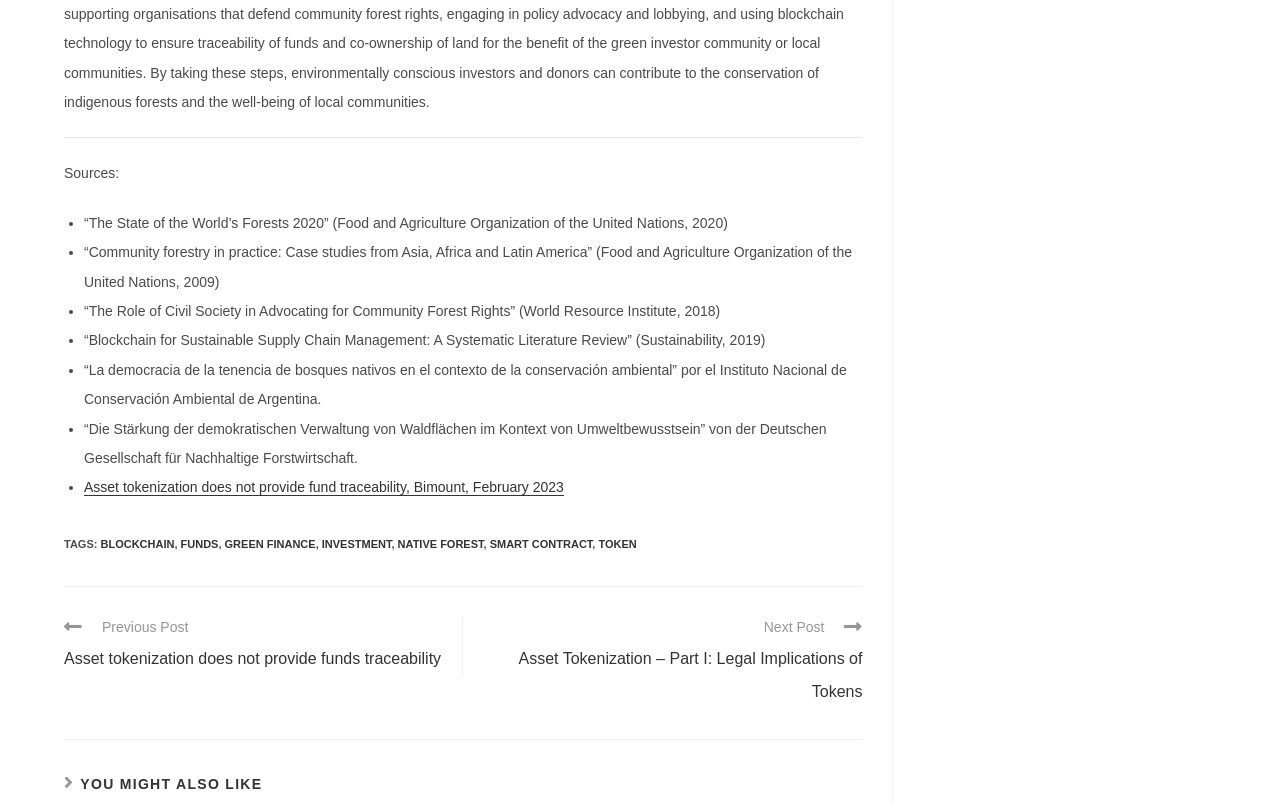Locate the bounding box coordinates of the clickable element to fulfill the following instruction: "View the 'The Power of Amoxicillin Clavulanic Acid: A Complete Guide to its Uses and Benefits' post". Provide the coordinates as four float numbers between 0 and 1 in the format [left, top, right, bottom].

None